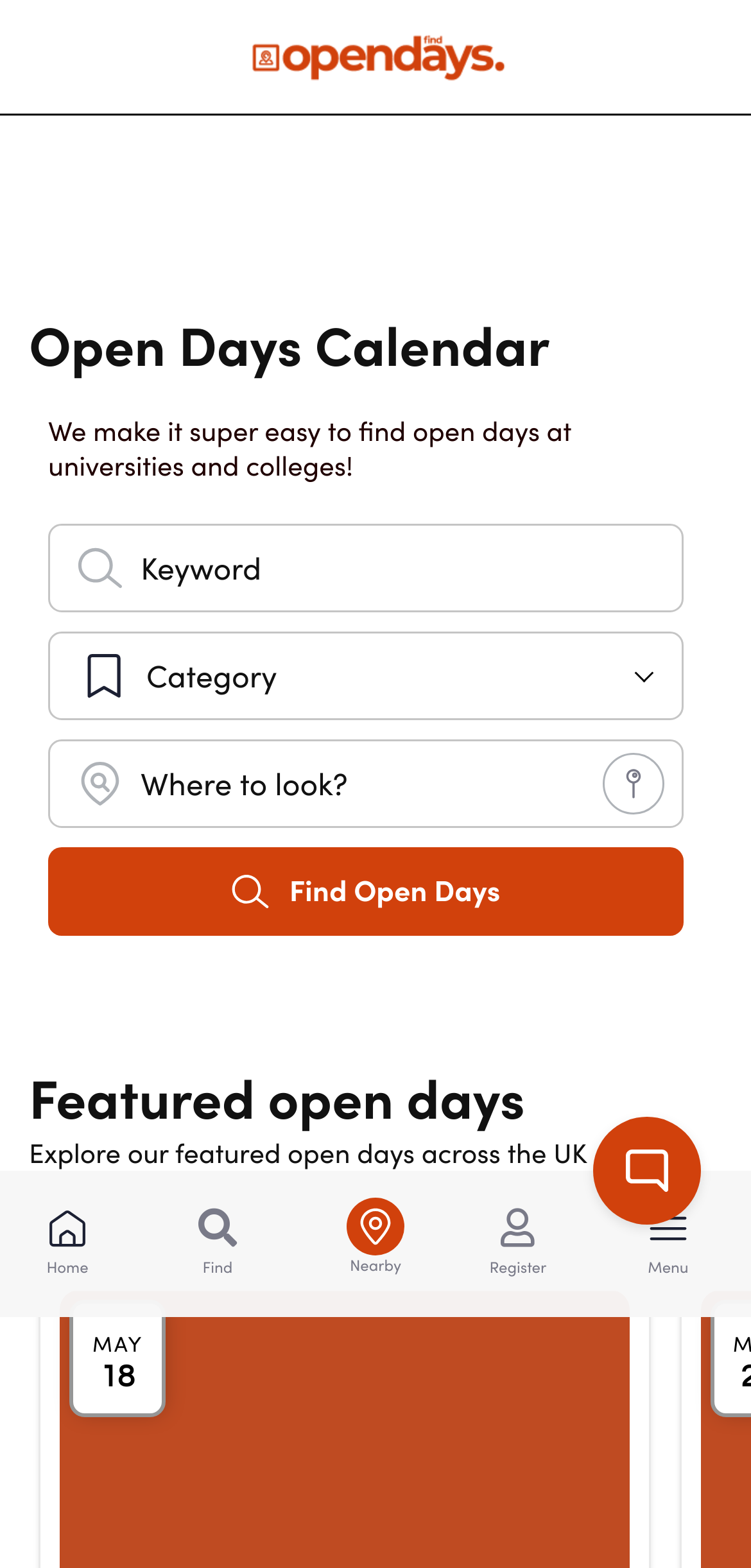Using the information from the screenshot, answer the following question thoroughly:
What is the purpose of this website?

Based on the webpage's content, it appears that the website is designed to help users find and book open days at universities and colleges across the UK. The heading 'Open Days Calendar' and the presence of search fields for keywords and locations suggest that the website's primary function is to facilitate the discovery of open days.